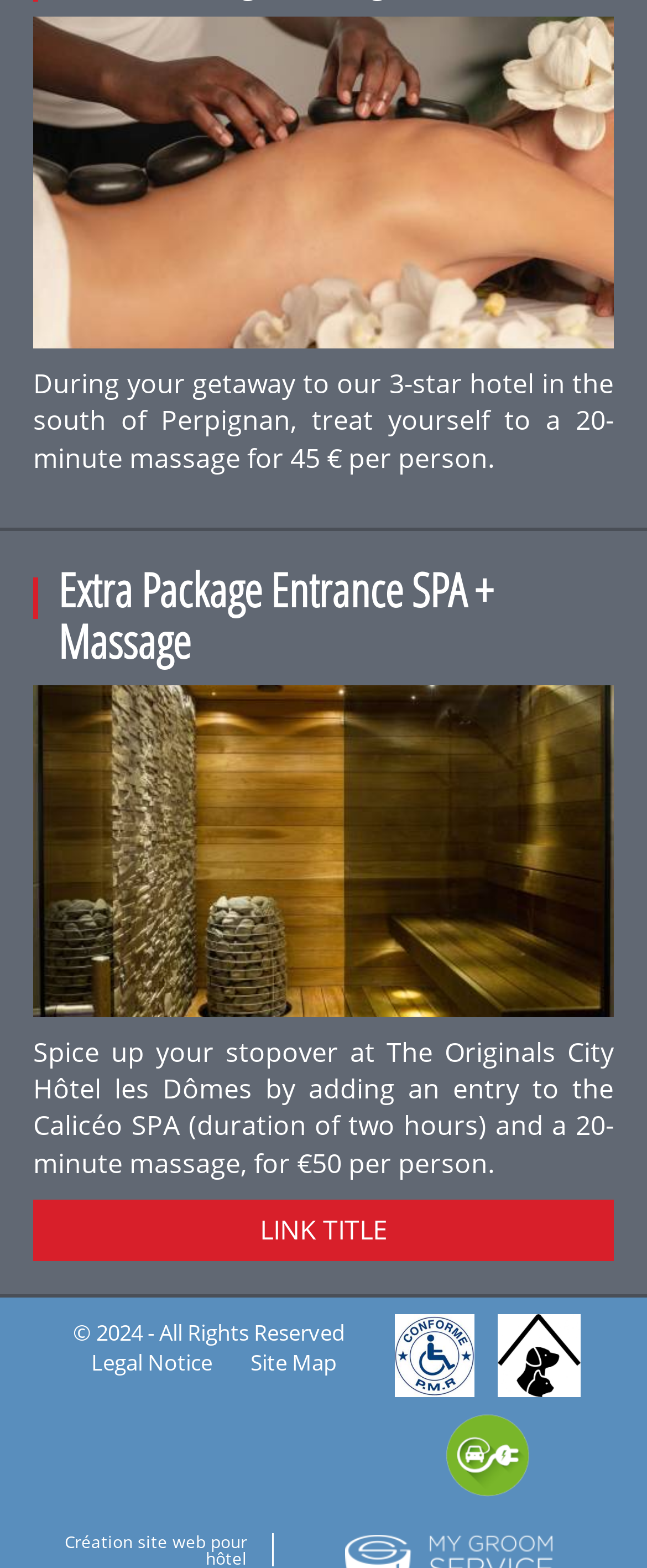Locate the bounding box of the UI element with the following description: "Site Map".

[0.362, 0.859, 0.546, 0.878]